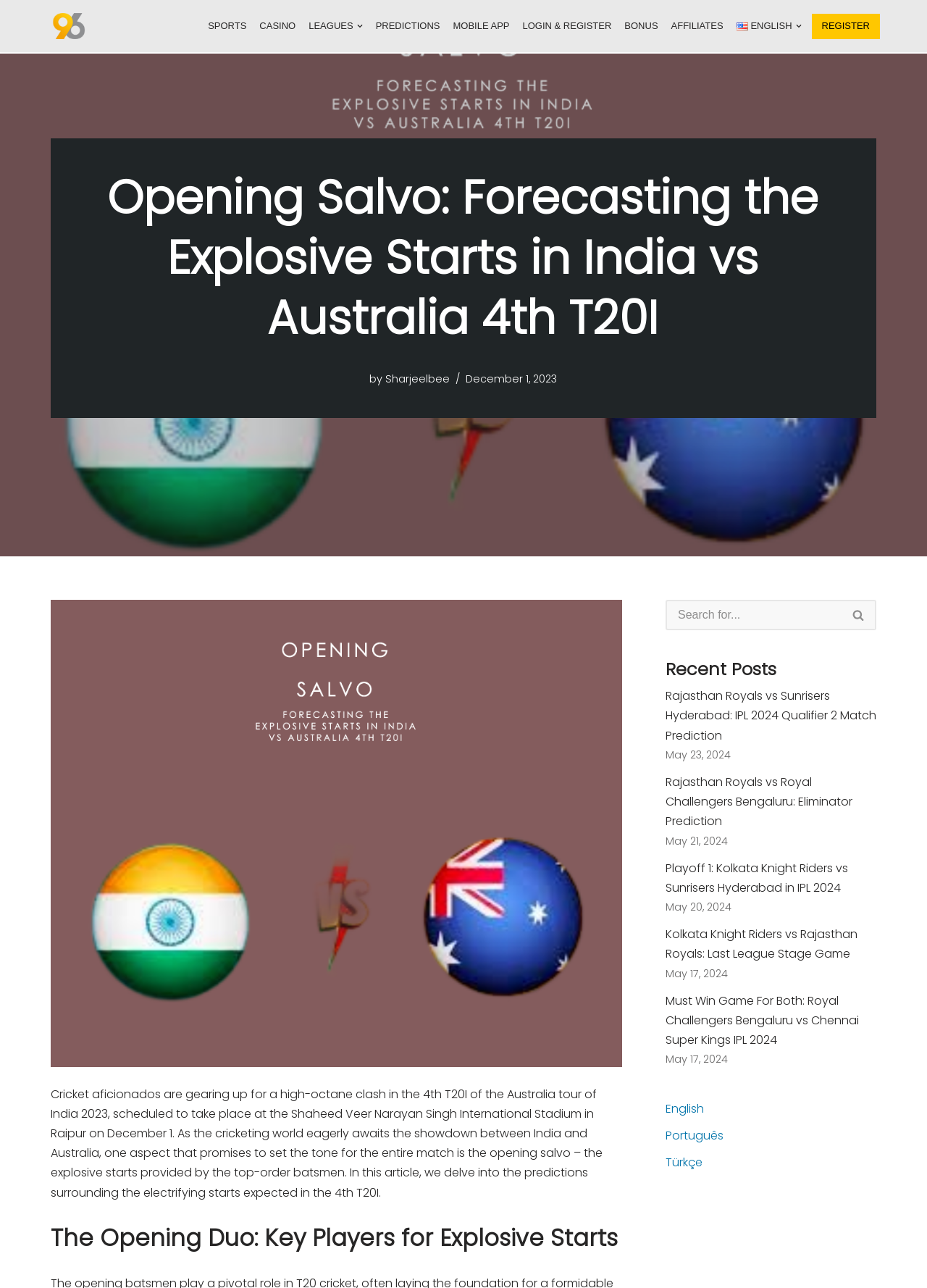Provide a brief response to the question using a single word or phrase: 
What is the name of the stadium where the 4th T20I match will take place?

Shaheed Veer Narayan Singh International Stadium